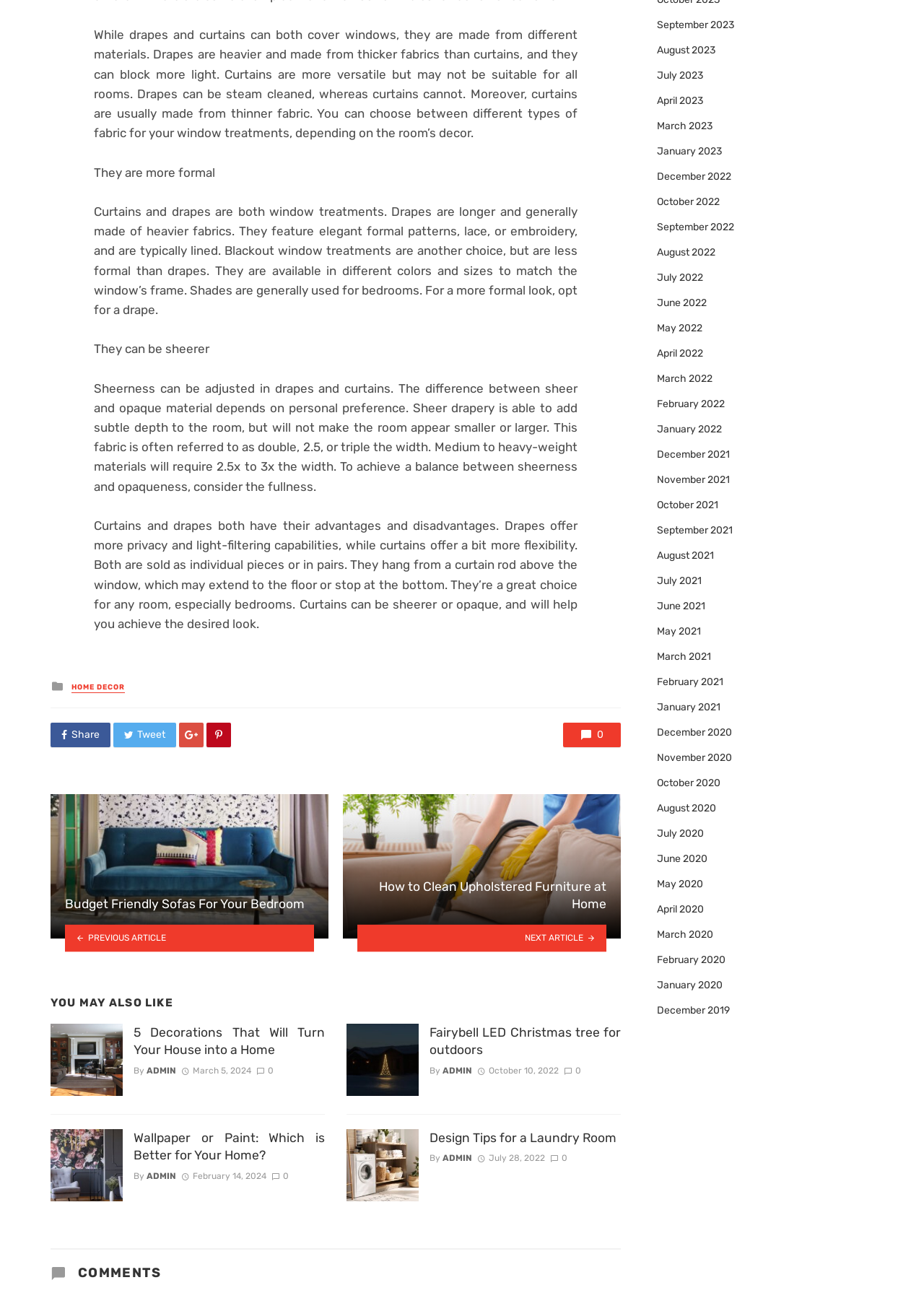Based on the element description Tweet, identify the bounding box coordinates for the UI element. The coordinates should be in the format (top-left x, top-left y, bottom-right x, bottom-right y) and within the 0 to 1 range.

[0.122, 0.559, 0.191, 0.578]